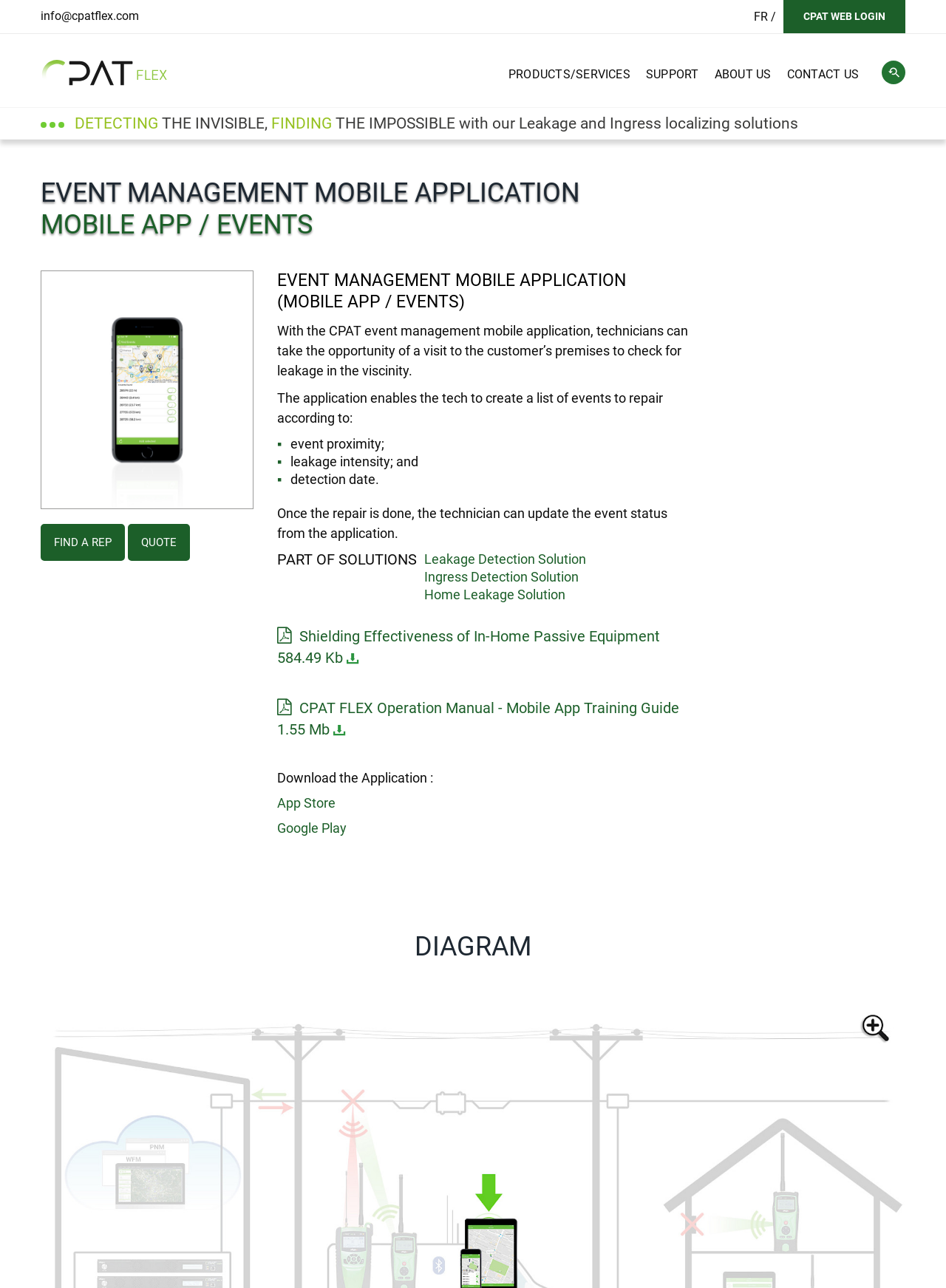Summarize the webpage in an elaborate manner.

The webpage is about CPAT FLEX, a mobile app for event management. At the top left, there is a link to "info@cpatflex.com" and an image. On the top right, there are links to "CPAT WEB LOGIN" and "FR". Below these links, there is a button with an icon and a series of static text elements listing "PRODUCTS/SERVICES", "SUPPORT", "ABOUT US", and "CONTACT US".

The main content of the page is divided into two sections. The first section has a heading "EVENT MANAGEMENT MOBILE APPLICATION MOBILE APP / EVENTS" and an image. Below the heading, there are three static text elements describing the benefits of the mobile application, including detecting leakage and finding impossible solutions. 

The second section has a heading "EVENT MANAGEMENT MOBILE APPLICATION (MOBILE APP / EVENTS)" and a series of static text elements describing the features of the mobile application. The text explains that technicians can use the app to create a list of events to repair based on event proximity, leakage intensity, and detection date. Once the repair is done, the technician can update the event status from the application.

Below this section, there are links to different solutions, including "Leakage Detection Solution", "Ingress Detection Solution", and "Home Leakage Solution". There are also links to a document about "Shielding Effectiveness of In-Home Passive Equipment" and the "CPAT FLEX Operation Manual - Mobile App Training Guide". The page also provides information about the file sizes of these documents.

At the bottom of the page, there is a section with a heading "DIAGRAM" and a call-to-action to download the application from the App Store or Google Play.